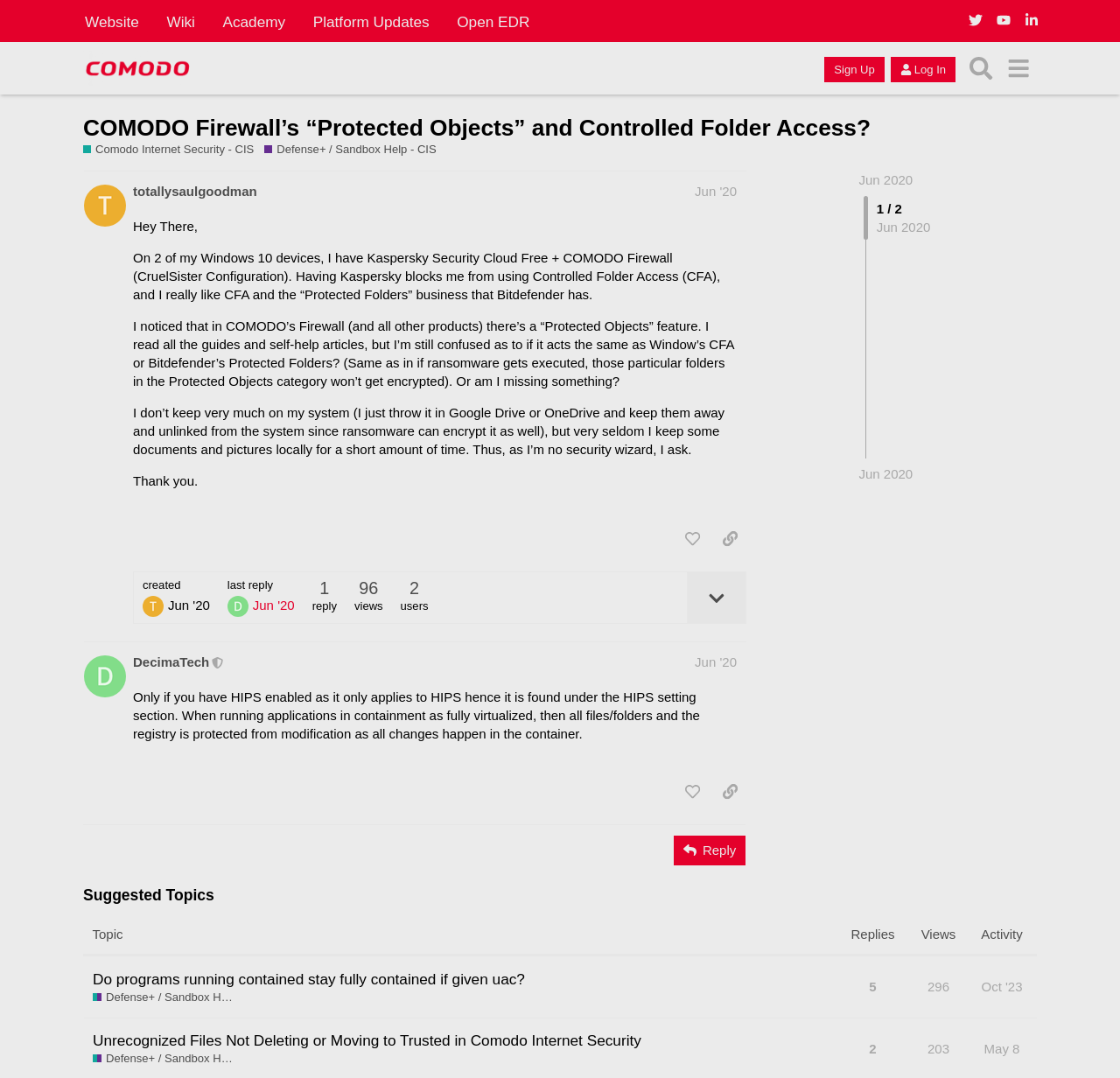Show the bounding box coordinates for the HTML element as described: "Comodo Internet Security - CIS".

[0.074, 0.132, 0.227, 0.146]